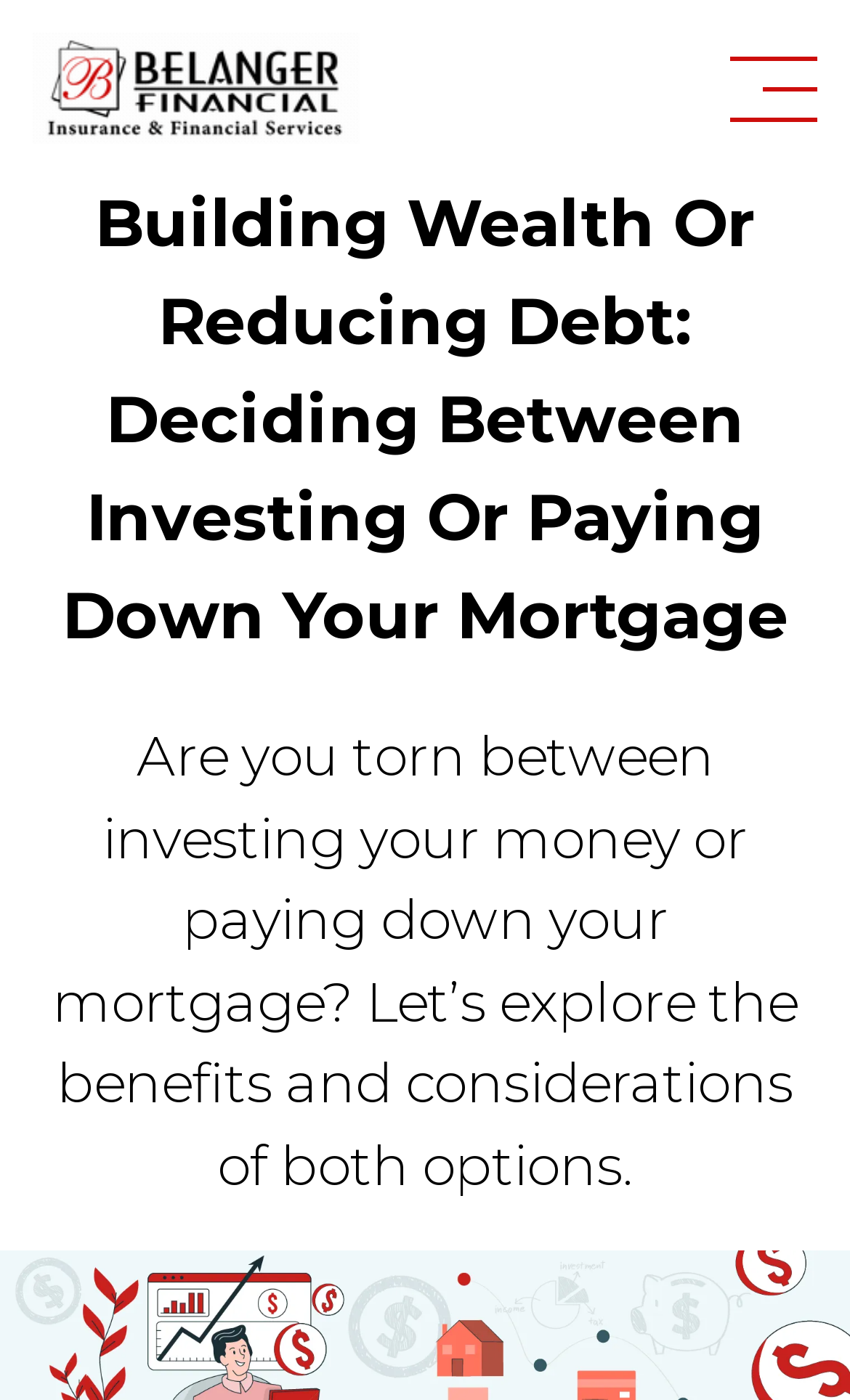Answer the question with a single word or phrase: 
What type of services does Belanger Financial offer?

Insurance & Financial Services